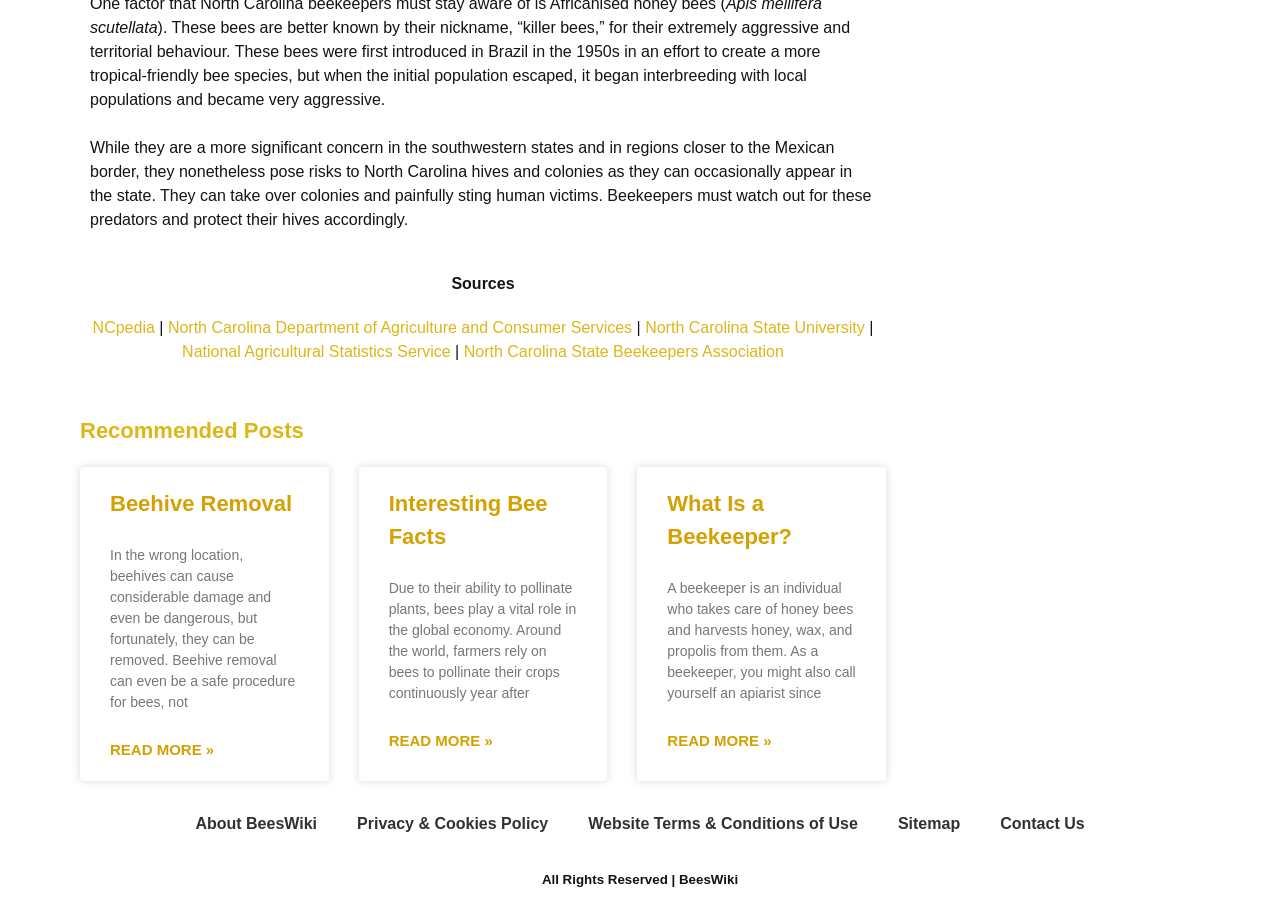Pinpoint the bounding box coordinates of the clickable element needed to complete the instruction: "Click on the 'social media' link". The coordinates should be provided as four float numbers between 0 and 1: [left, top, right, bottom].

None